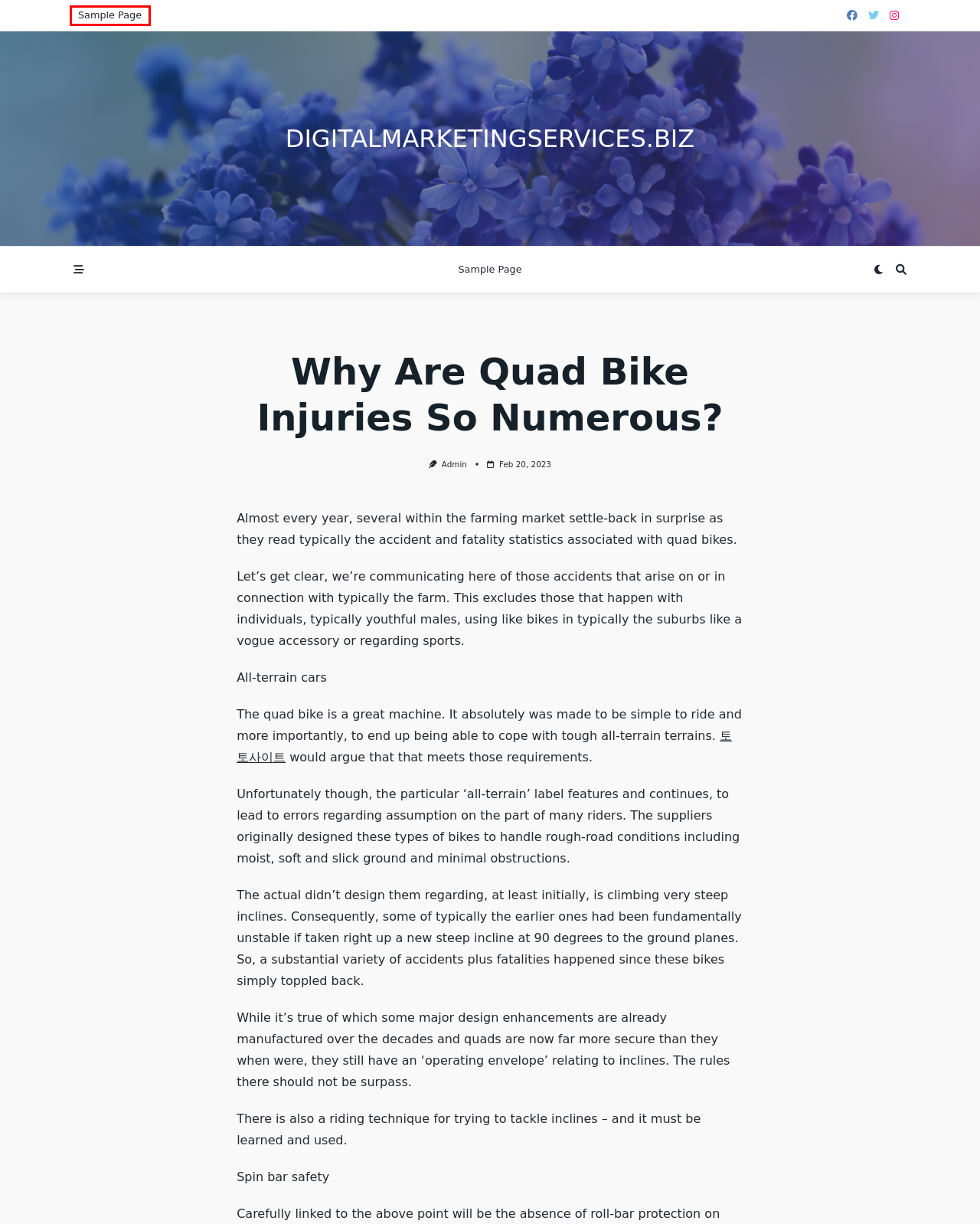You are given a screenshot of a webpage with a red rectangle bounding box. Choose the best webpage description that matches the new webpage after clicking the element in the bounding box. Here are the candidates:
A. digitalmarketingservices.biz -
B. Sports Betting Systems – Do Methods Work? - digitalmarketingservices.biz
C. KASKUSTOTO ☠️ Agen Toto Togel Online Resmi Dan Terpercaya Di Indonesia
D. Published Shopping Bags Are All the Rage - digitalmarketingservices.biz
E. Sample Page - digitalmarketingservices.biz
F. admin, Author at digitalmarketingservices.biz
G. Yuki Masonry Blog Theme – WPMoose
H. WPMoose – Focus on WordPress Development

E